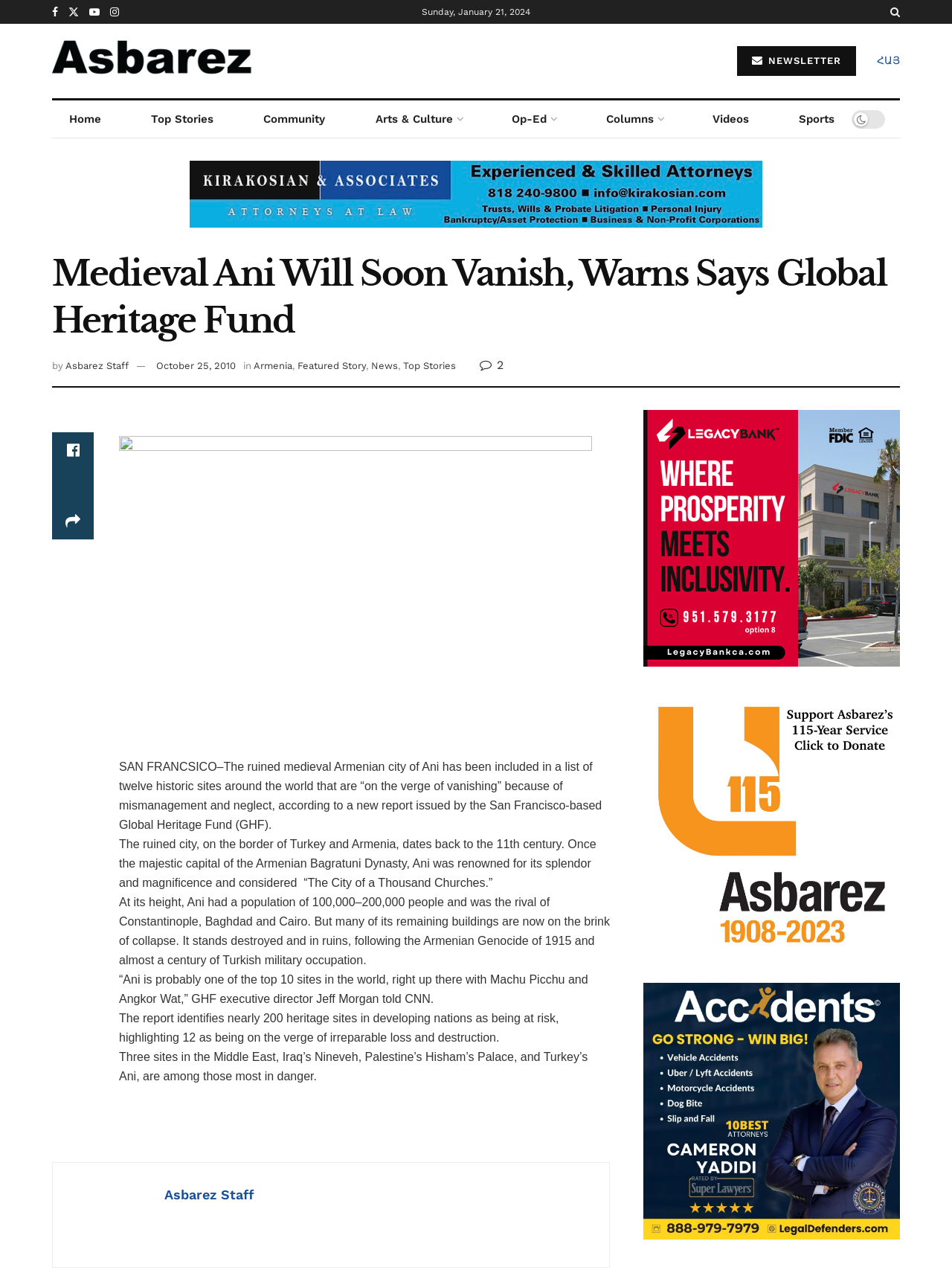Locate the bounding box coordinates of the clickable area to execute the instruction: "Subscribe to the newsletter". Provide the coordinates as four float numbers between 0 and 1, represented as [left, top, right, bottom].

[0.774, 0.036, 0.899, 0.06]